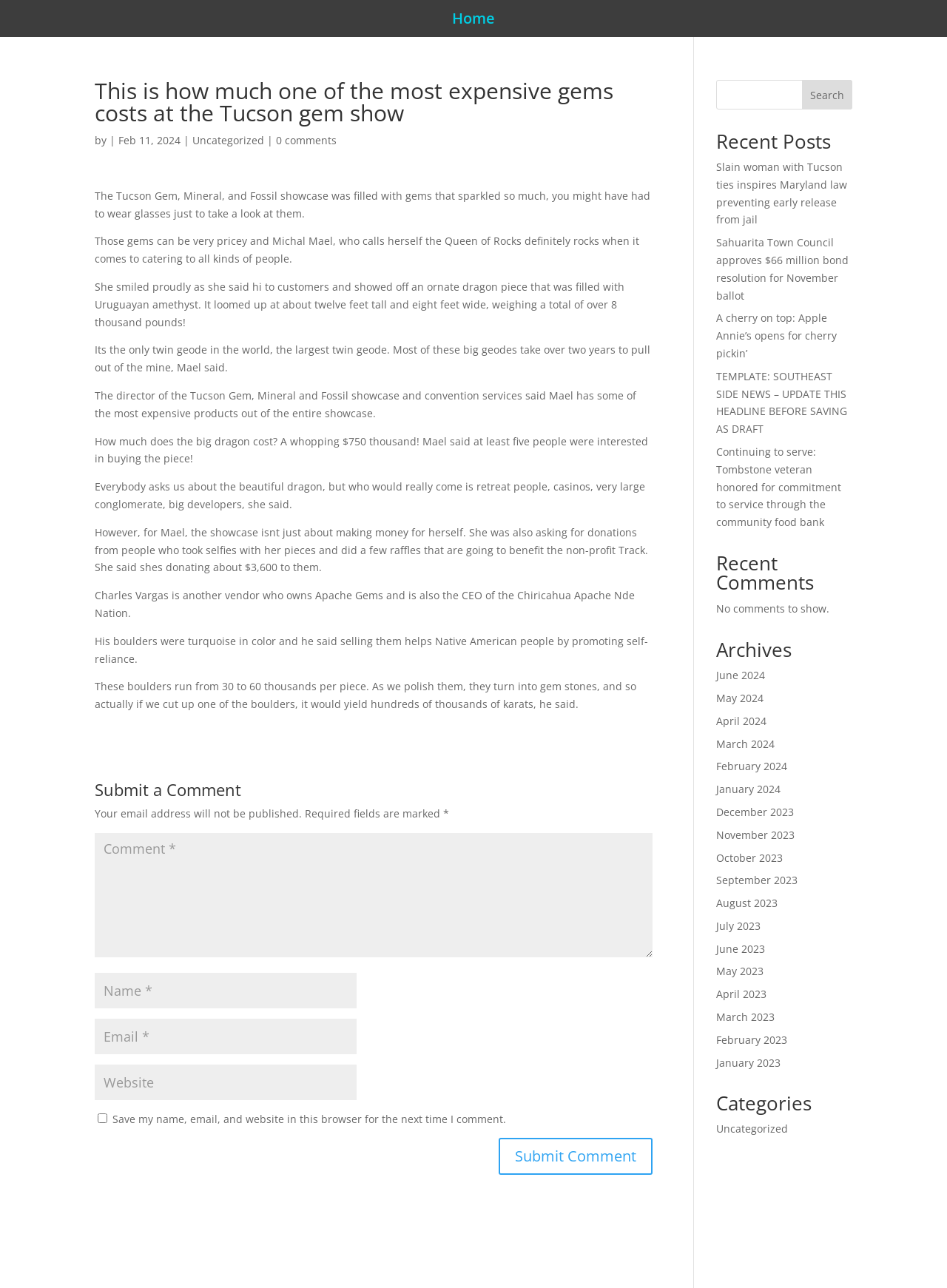Generate an in-depth caption that captures all aspects of the webpage.

This webpage is an article about the Tucson Gem, Mineral, and Fossil showcase, featuring a vendor named Michal Mael, also known as the Queen of Rocks. The article is divided into sections, with a heading at the top that reads "This is how much one of the most expensive gems costs at the Tucson gem show." Below the heading, there is a brief description of the author and the date of the article, "by | Feb 11, 2024 | Uncategorized | 0 comments."

The main content of the article is a series of paragraphs that describe Mael's showcase, including a massive twin geode that is the only one of its kind in the world. The geode is valued at $750,000 and has attracted interest from several potential buyers. The article also mentions that Mael is donating a portion of her proceeds to a non-profit organization called Track.

In addition to the main article, there are several other sections on the page. At the top, there is a navigation menu with links to the home page, as well as a search bar. On the right-hand side of the page, there are several sections, including "Recent Posts," "Recent Comments," "Archives," and "Categories." The "Recent Posts" section lists several other articles, including "Slain woman with Tucson ties inspires Maryland law preventing early release from jail" and "A cherry on top: Apple Annie’s opens for cherry pickin’." The "Archives" section lists links to articles from previous months, dating back to January 2023. The "Categories" section lists a single category, "Uncategorized."

At the bottom of the page, there is a comment section where users can leave their thoughts on the article. The comment section includes fields for users to enter their name, email, and website, as well as a checkbox to save their information for future comments. There is also a button to submit the comment.